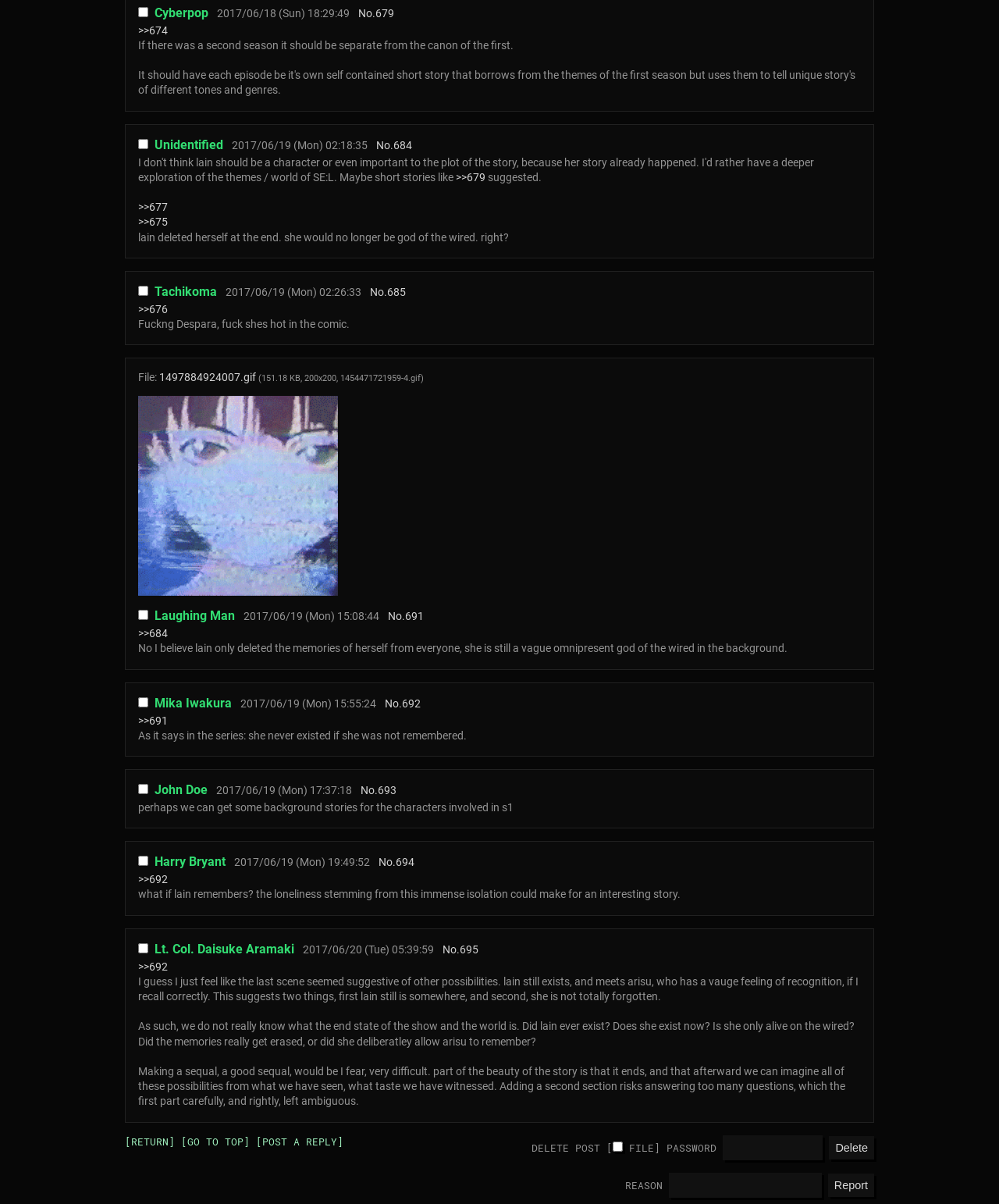Specify the bounding box coordinates of the area to click in order to follow the given instruction: "Click the '[RETURN]' link."

[0.125, 0.943, 0.175, 0.953]